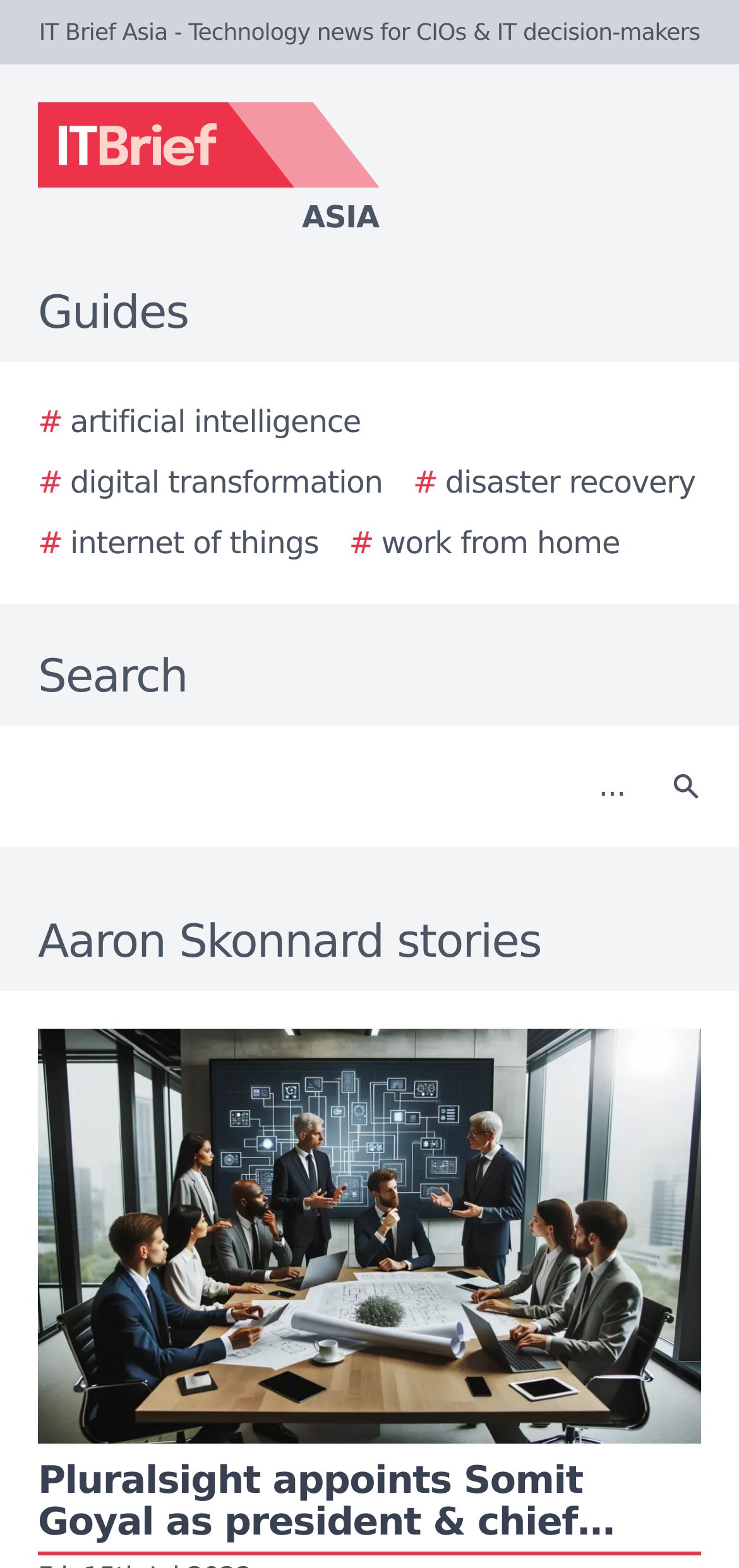Please identify the bounding box coordinates of the clickable area that will fulfill the following instruction: "View Aaron Skonnard stories". The coordinates should be in the format of four float numbers between 0 and 1, i.e., [left, top, right, bottom].

[0.0, 0.579, 1.0, 0.622]